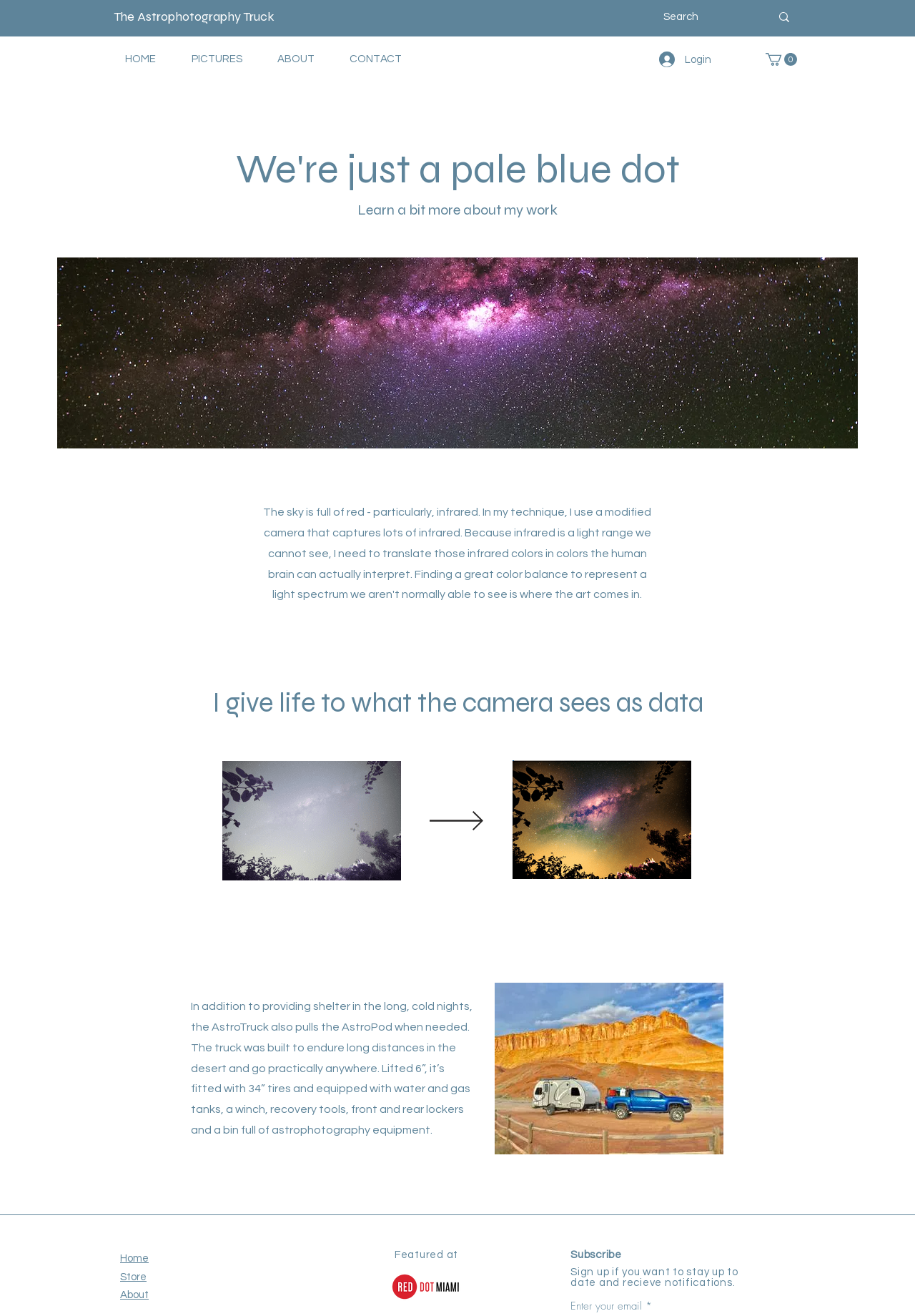What is the color of the icon in the cart button?
Please provide a single word or phrase as the answer based on the screenshot.

Unknown